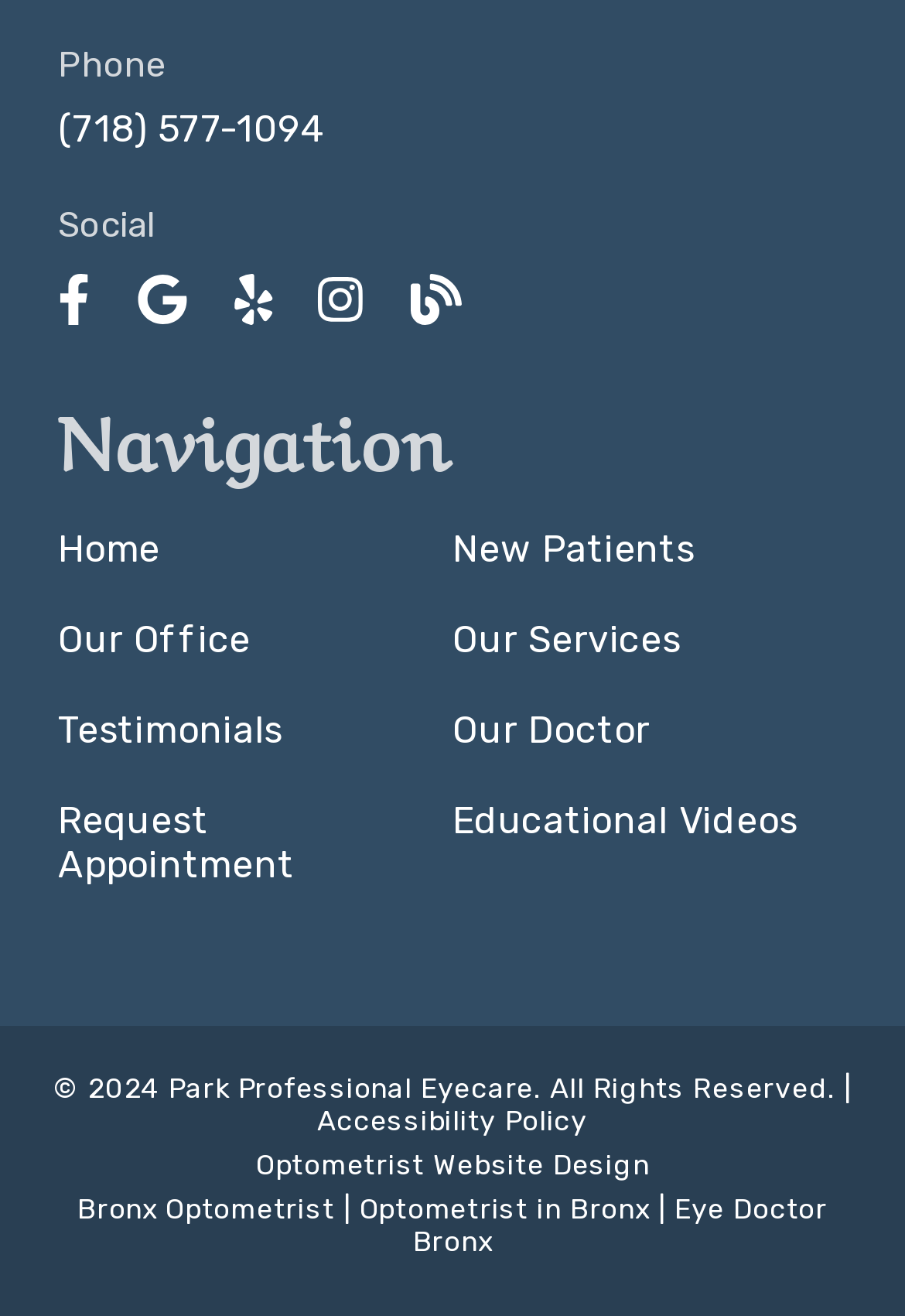Can you look at the image and give a comprehensive answer to the question:
What is the phone number on the webpage?

The phone number can be found in the top section of the webpage, next to the 'Phone' label, which is a static text element.